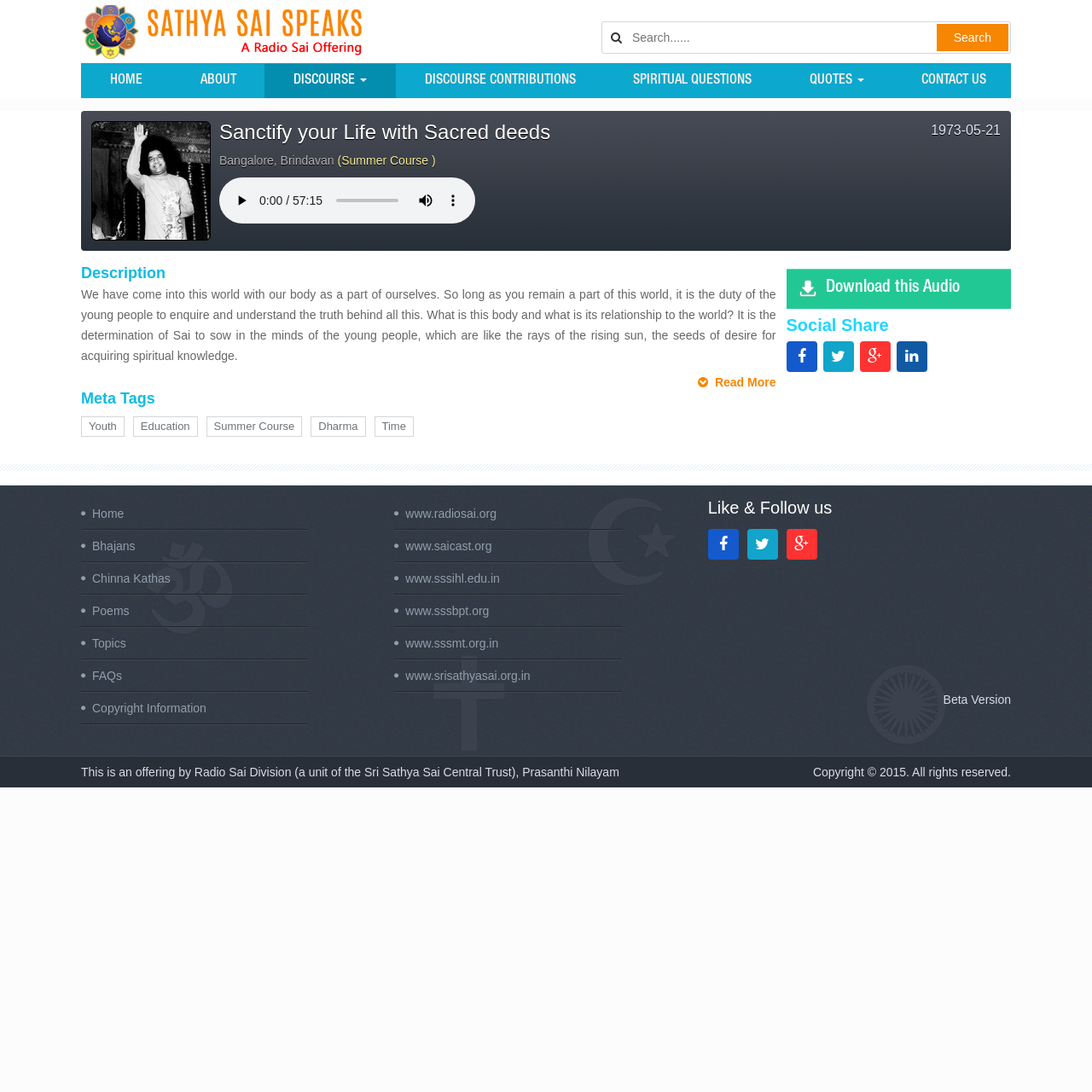Determine the bounding box coordinates of the clickable area required to perform the following instruction: "Read more about the discourse". The coordinates should be represented as four float numbers between 0 and 1: [left, top, right, bottom].

[0.074, 0.342, 0.711, 0.358]